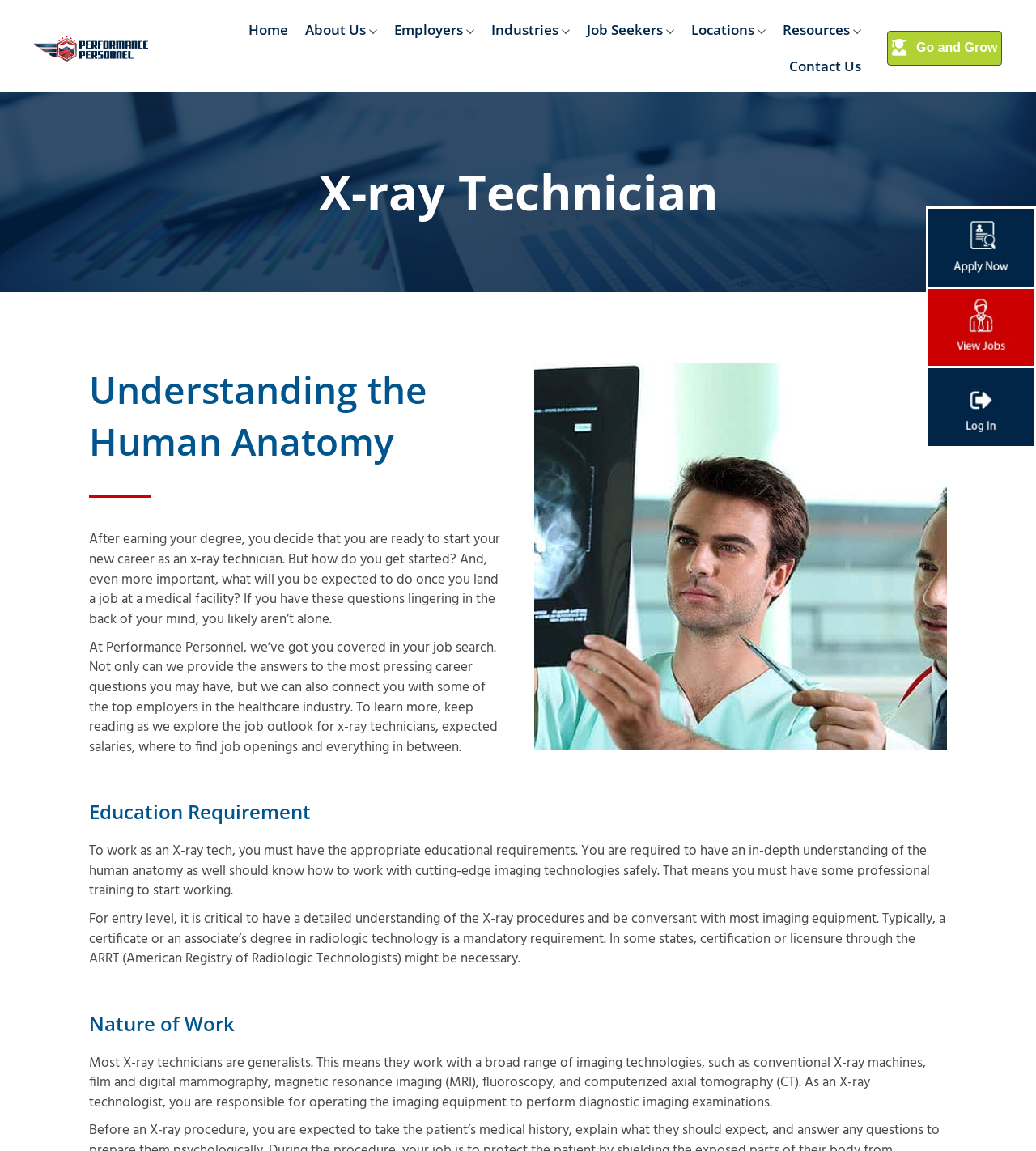Provide a single word or phrase to answer the given question: 
What is the typical educational requirement for an X-ray Technician?

Certificate or associate’s degree